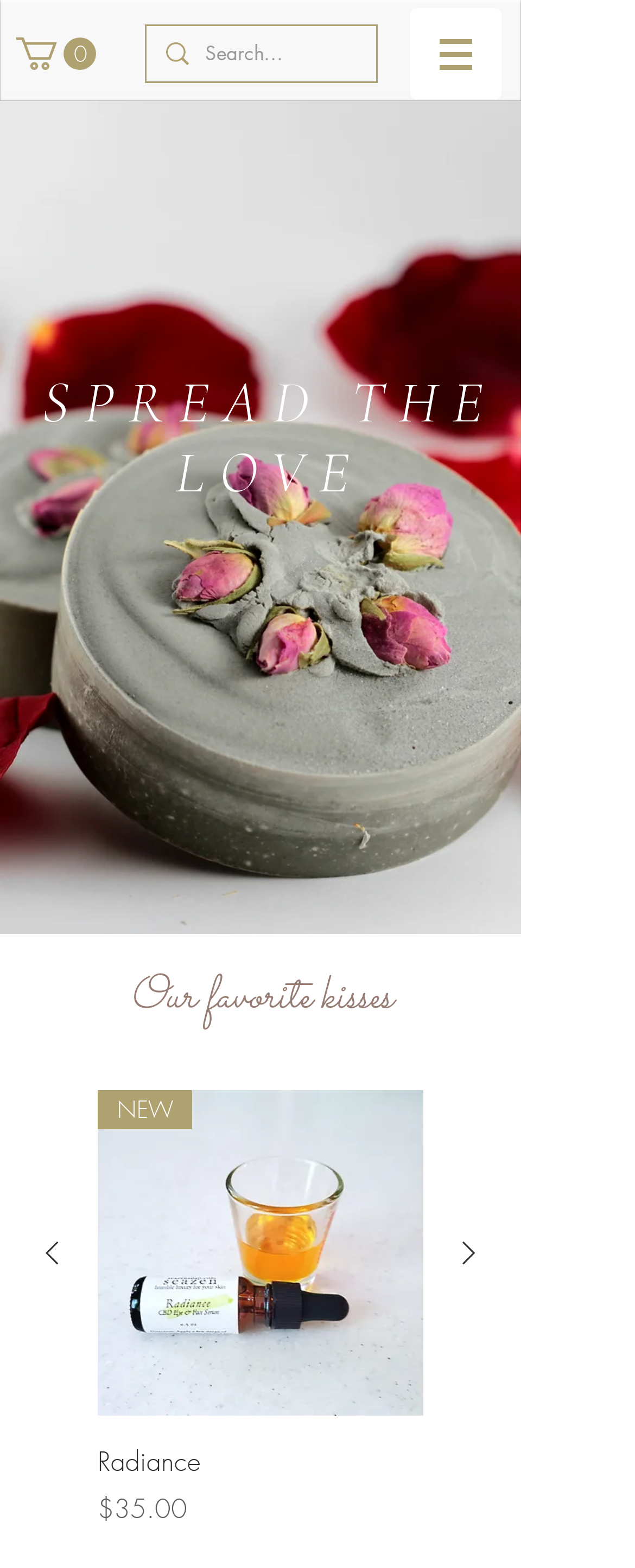Locate the bounding box coordinates of the element's region that should be clicked to carry out the following instruction: "view resume". The coordinates need to be four float numbers between 0 and 1, i.e., [left, top, right, bottom].

None